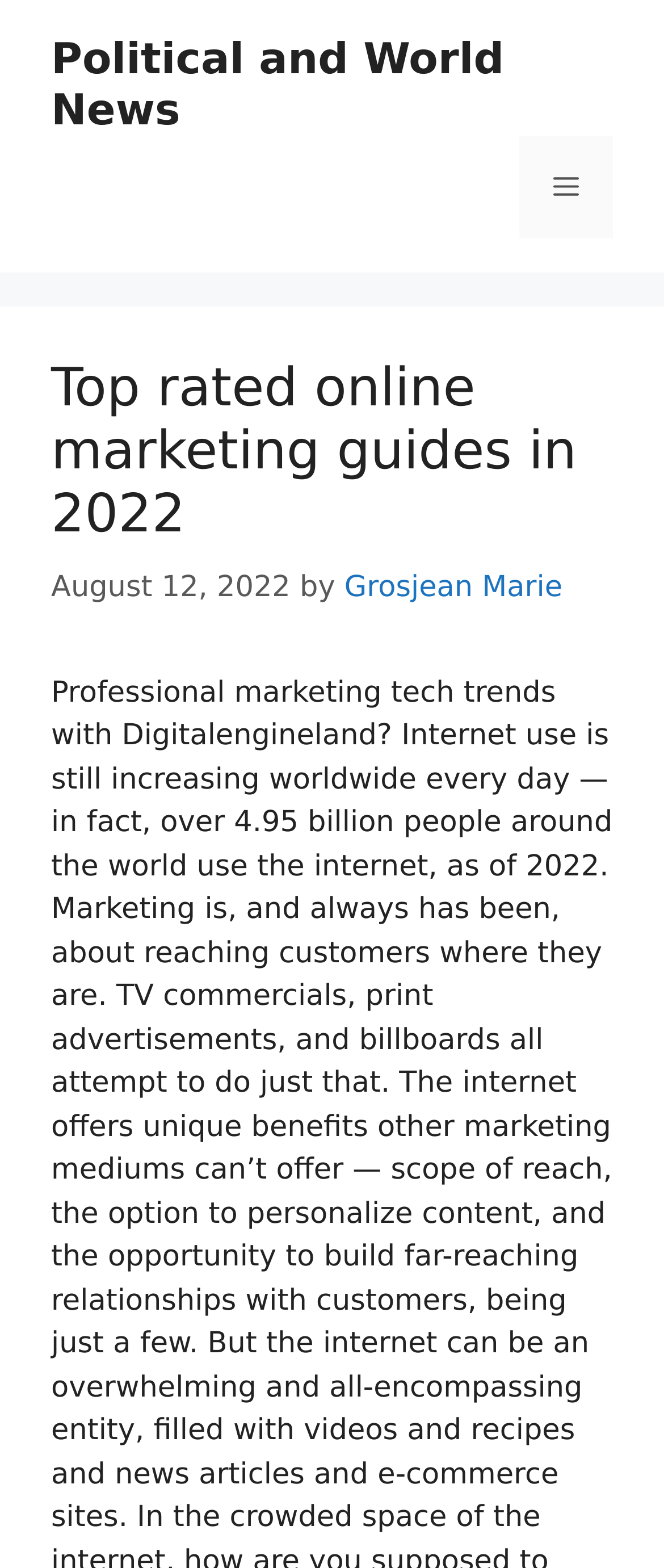Determine the main headline of the webpage and provide its text.

Top rated online marketing guides in 2022